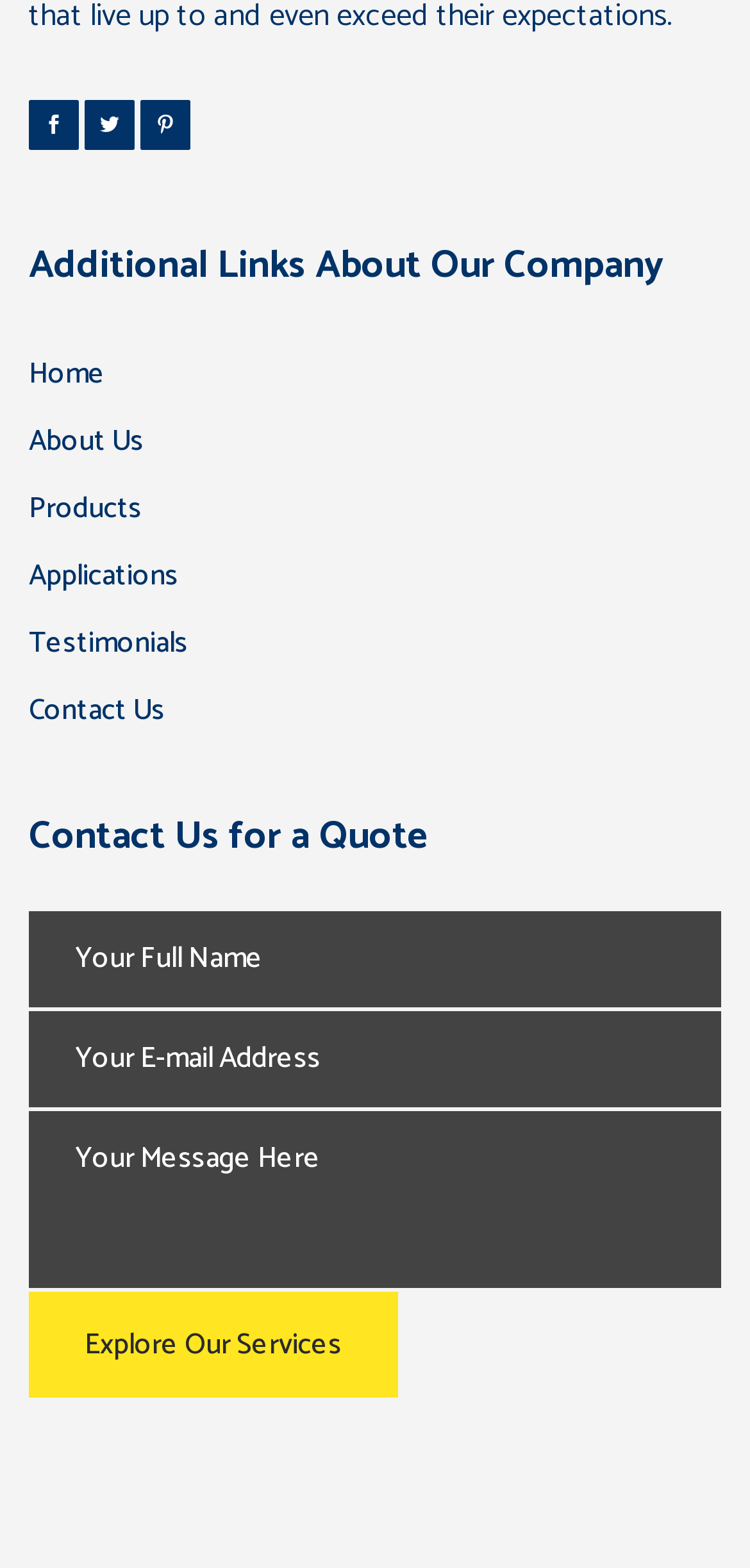Select the bounding box coordinates of the element I need to click to carry out the following instruction: "Click on the 'Home' link".

[0.038, 0.217, 0.962, 0.26]